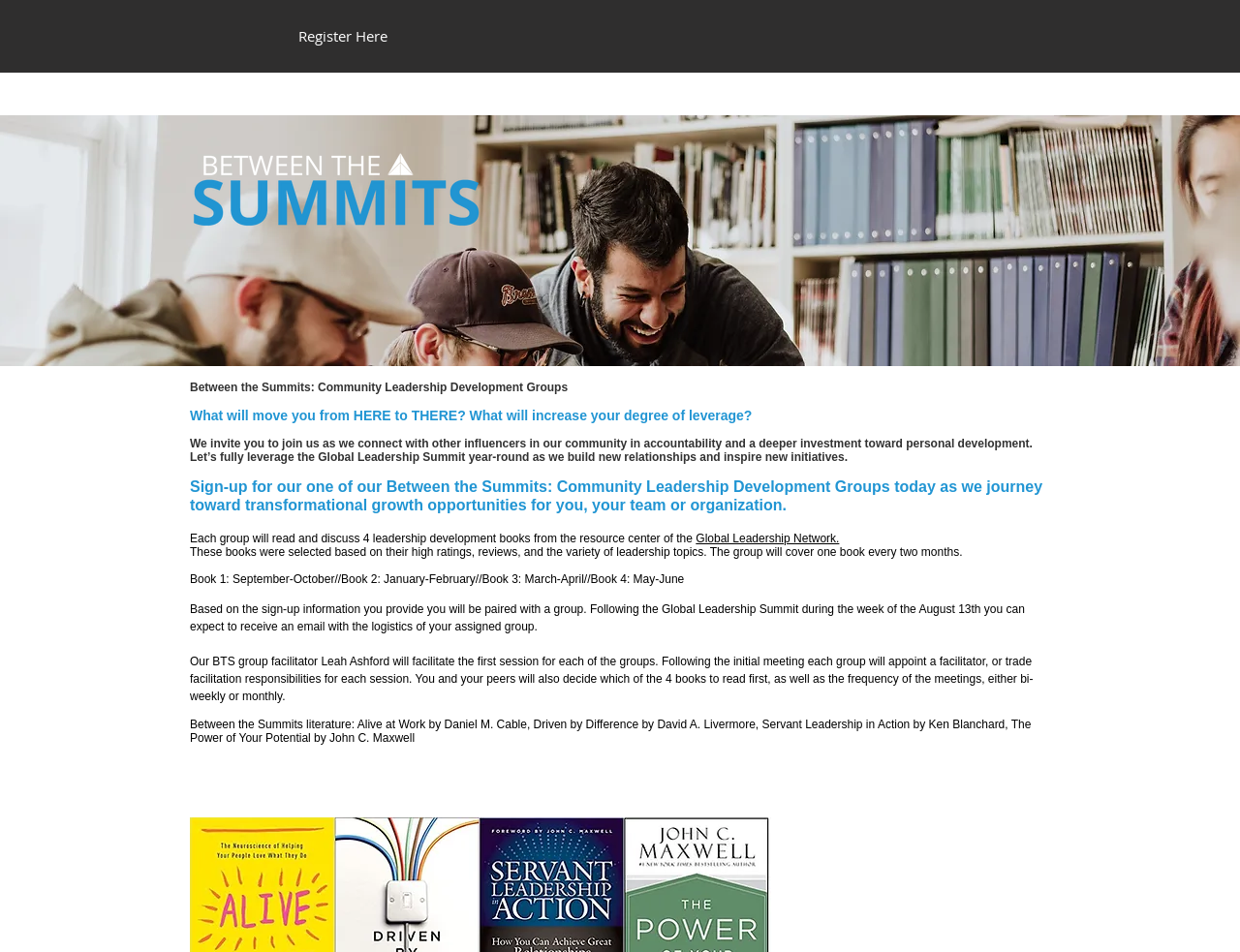Use a single word or phrase to answer the question: Who will facilitate the first session for each group?

Leah Ashford